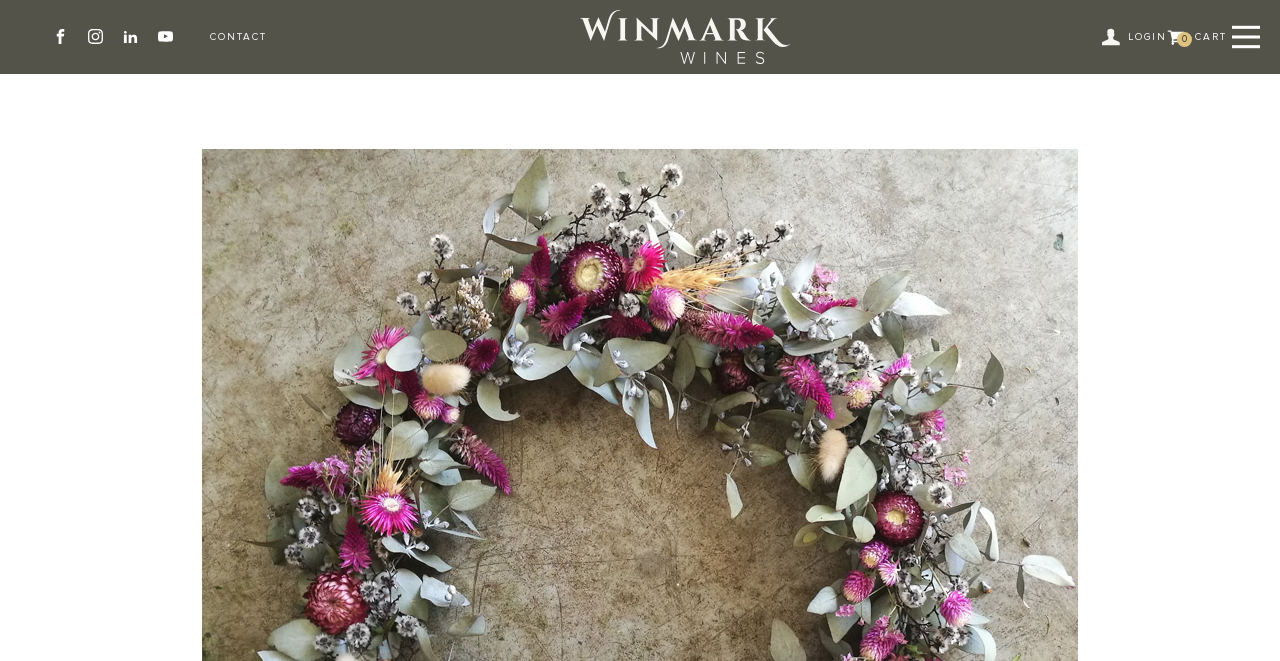What social media platforms are linked?
Answer the question with as much detail as you can, using the image as a reference.

I can see four links at the top of the webpage, each with an icon representing a social media platform. The links are labeled 'Visit our Facebook', 'Visit our Instagram', 'Visit our LinkedIn', and 'Visit our YouTube channel', indicating that the webpage is connected to these four social media platforms.